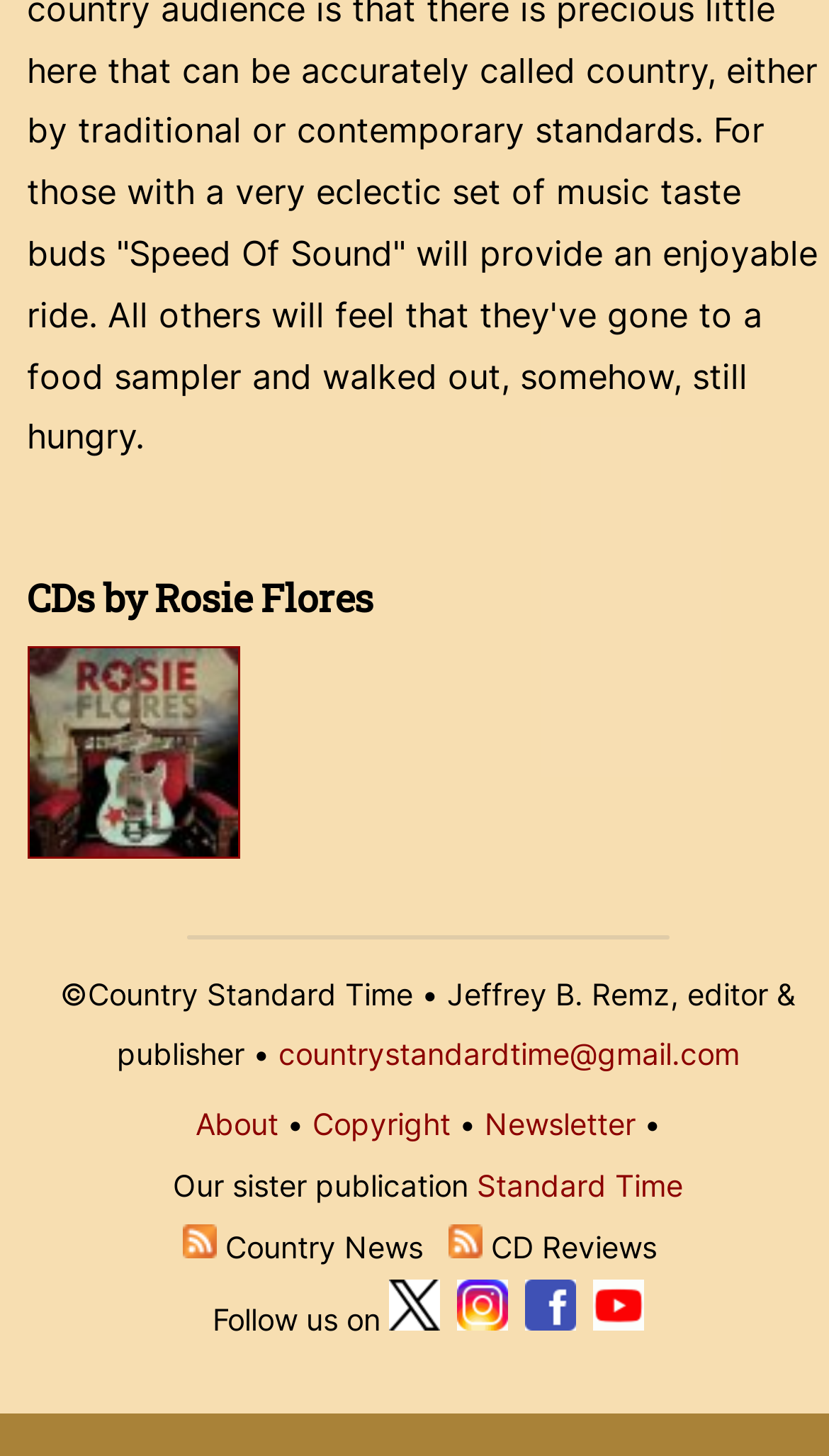Answer in one word or a short phrase: 
What is the name of the artist?

Rosie Flores